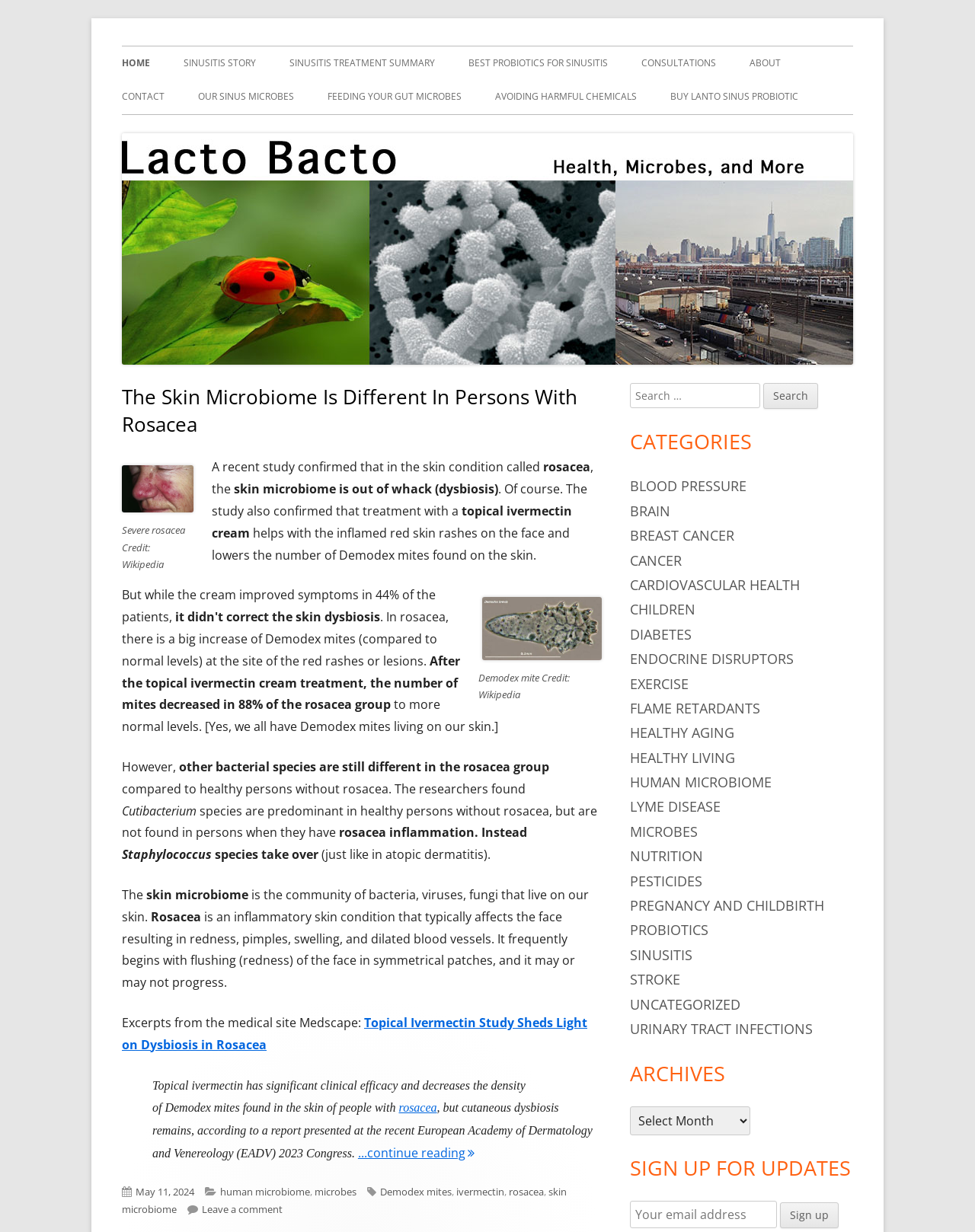Respond to the question below with a single word or phrase:
What is the name of the cream mentioned in the article?

Ivermectin cream